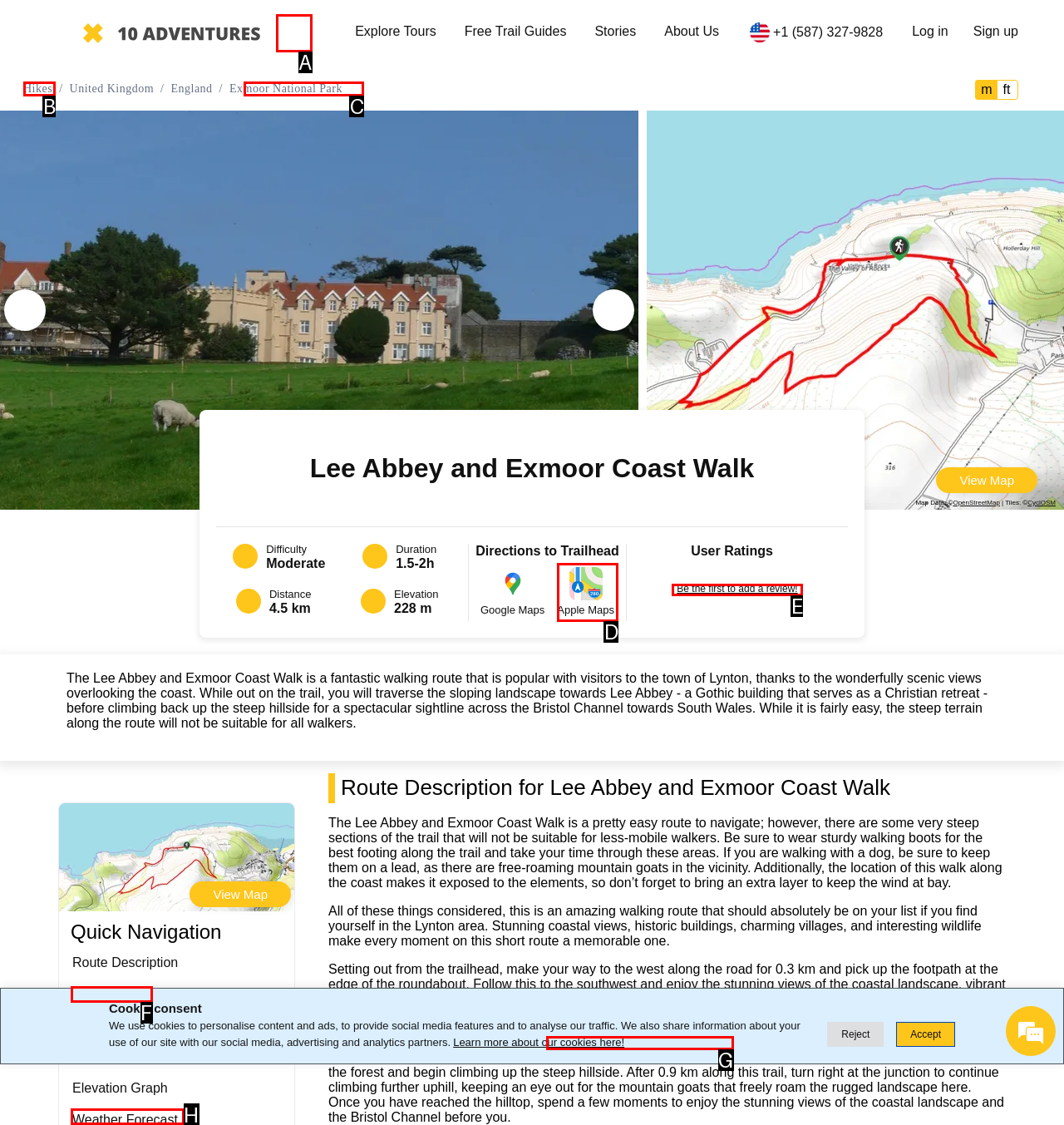Choose the HTML element to click for this instruction: Search 10Adventures.com Answer with the letter of the correct choice from the given options.

A